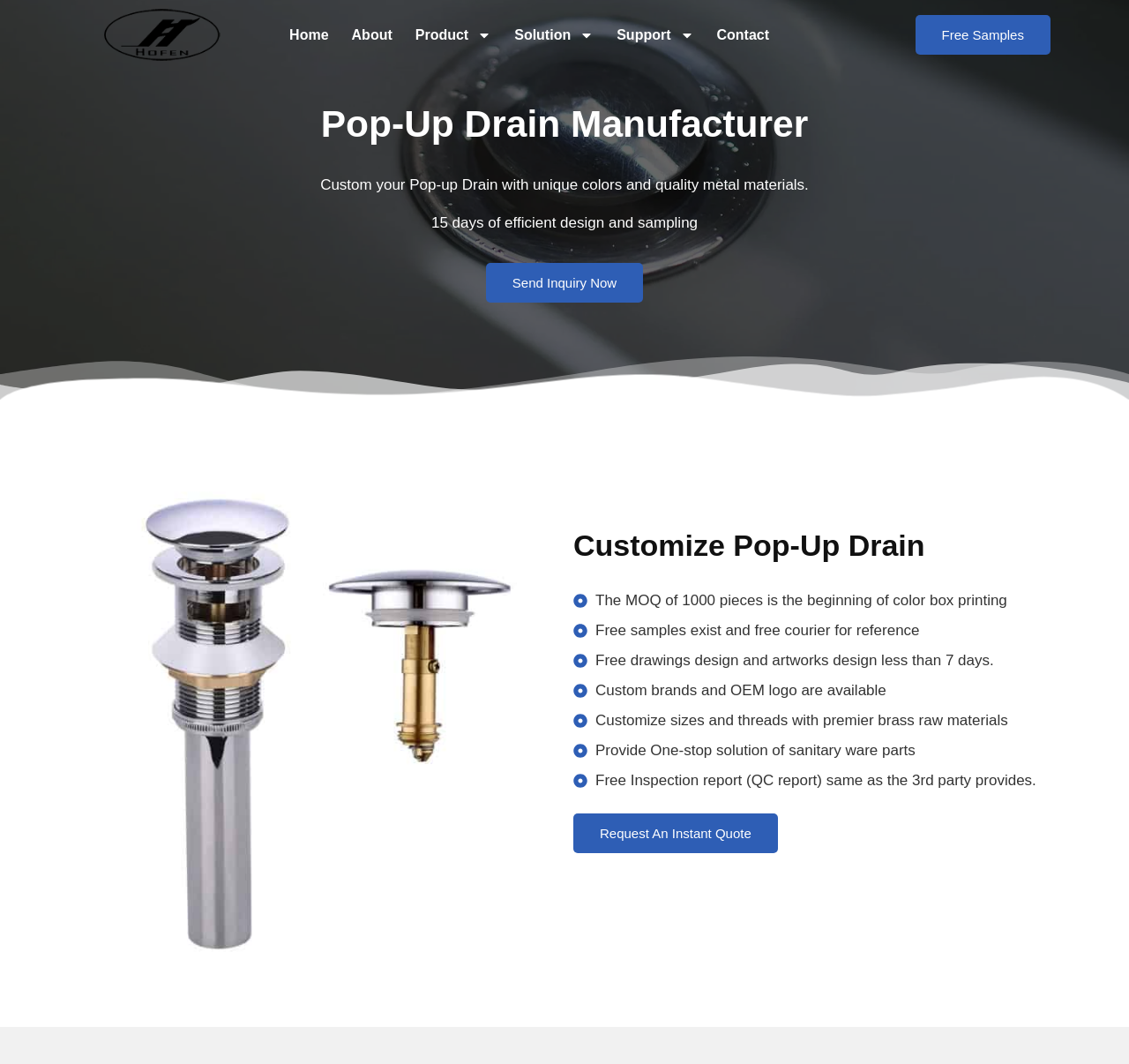Locate the bounding box coordinates of the clickable area needed to fulfill the instruction: "Send inquiry now".

[0.43, 0.247, 0.57, 0.285]